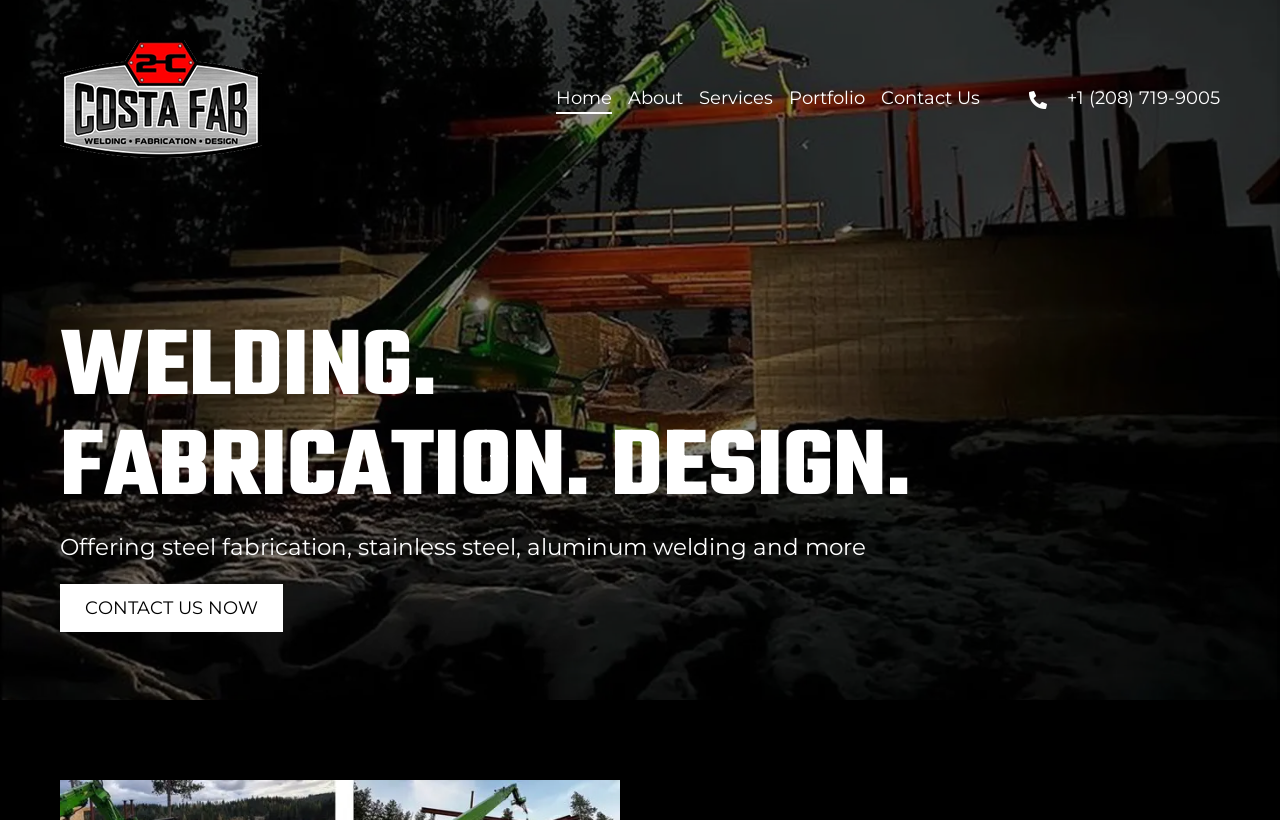What services does Costa Fab offer?
Could you answer the question with a detailed and thorough explanation?

Based on the webpage, Costa Fab offers steel fabrication, stainless steel, aluminum welding, and more, as mentioned in the StaticText element 'Offering steel fabrication, stainless steel, aluminum welding and more'.